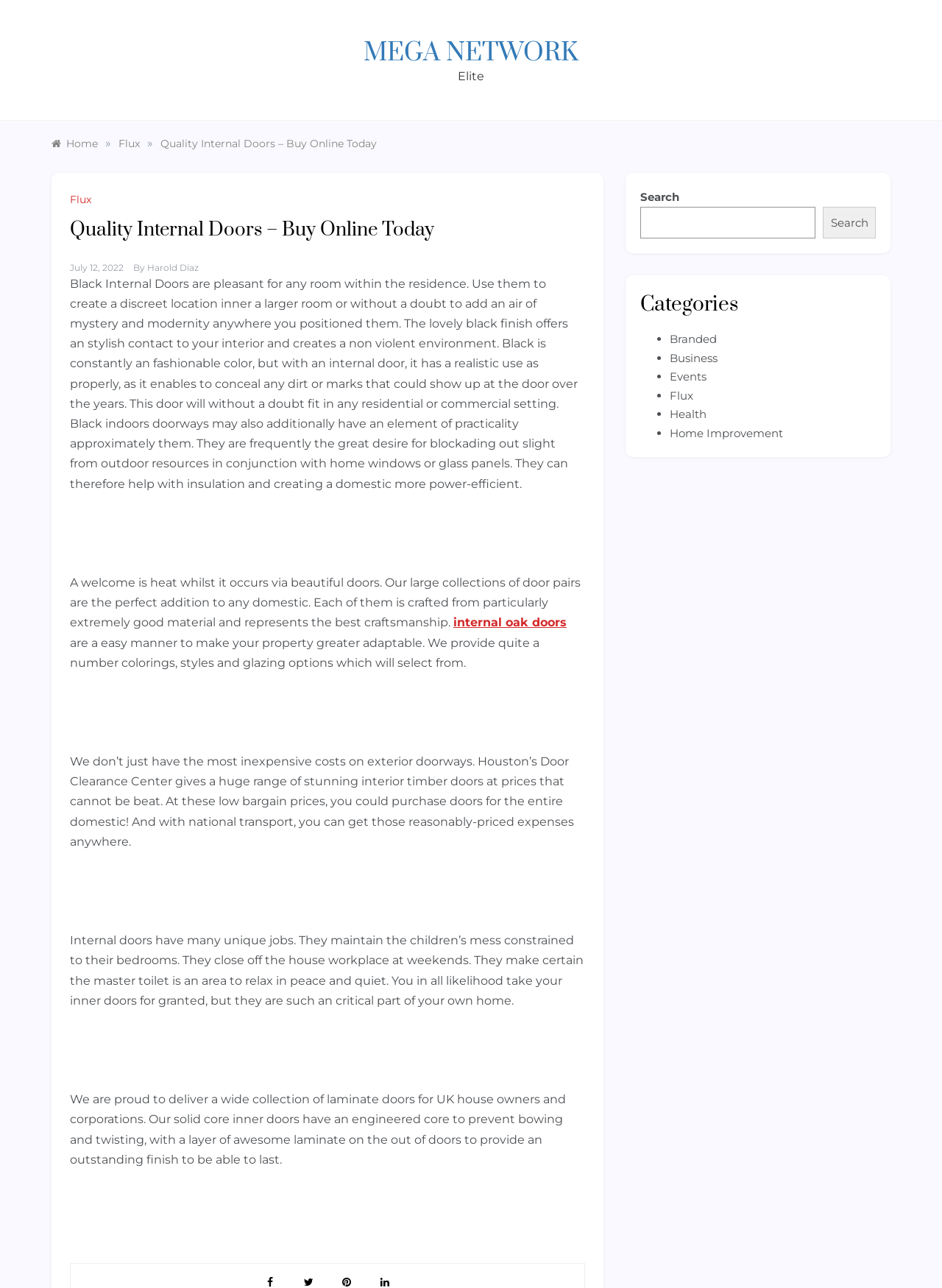Look at the image and answer the question in detail:
What type of doors are being discussed?

I inferred this by reading the text content of the webpage, which mentions 'Black Internal Doors', 'Quality Internal Doors', and 'internal oak doors', indicating that the webpage is about internal doors.